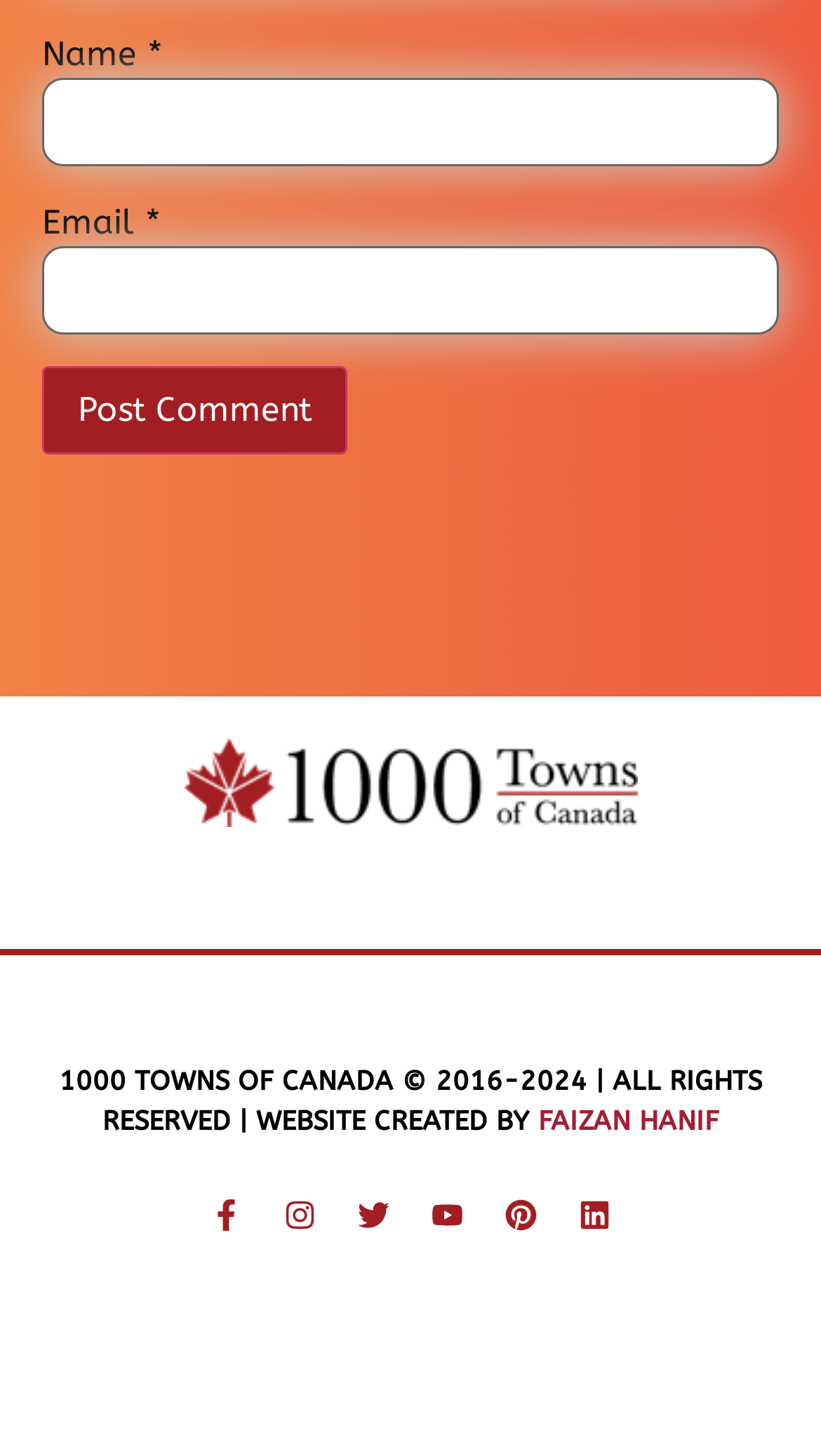Who created the website?
Ensure your answer is thorough and detailed.

The website was created by Faizan Hanif, as mentioned at the bottom of the webpage, indicating the developer or designer responsible for building the website.